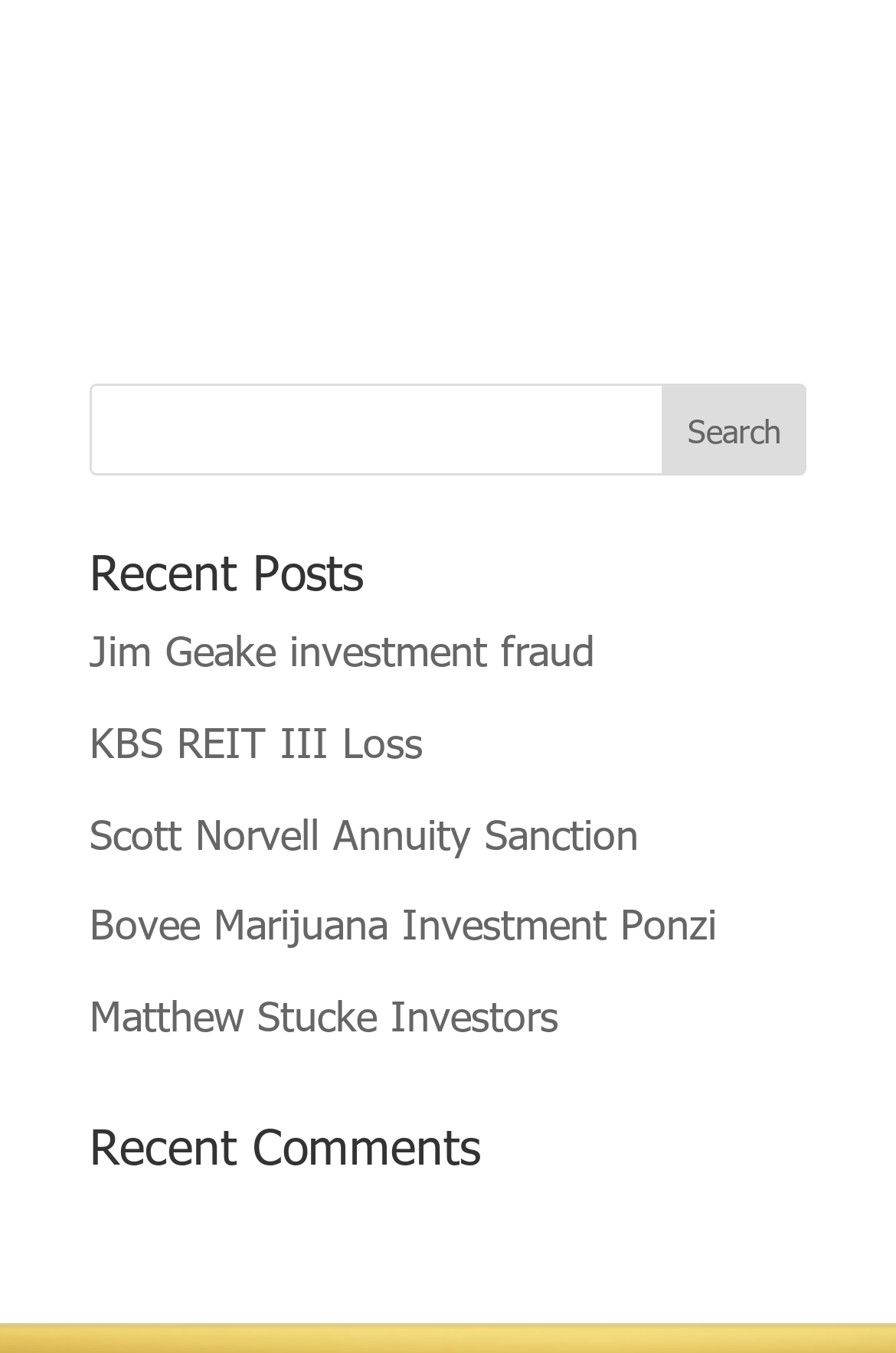How many links are listed under 'Recent Posts'?
Please give a well-detailed answer to the question.

By counting the number of link elements under the 'Recent Posts' heading, we can determine that there are 5 links listed.